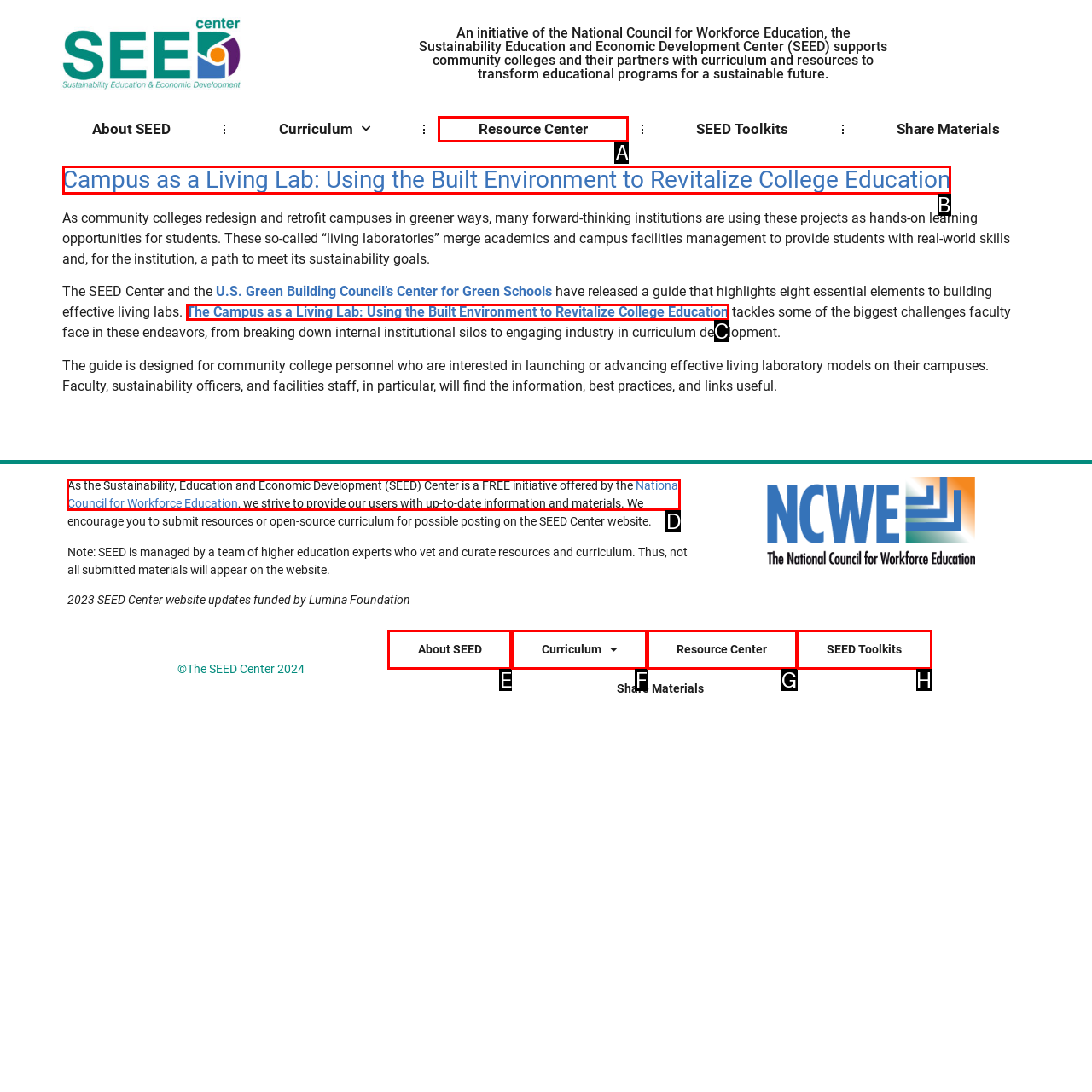Please determine which option aligns with the description: National Council for Workforce Education. Respond with the option’s letter directly from the available choices.

D